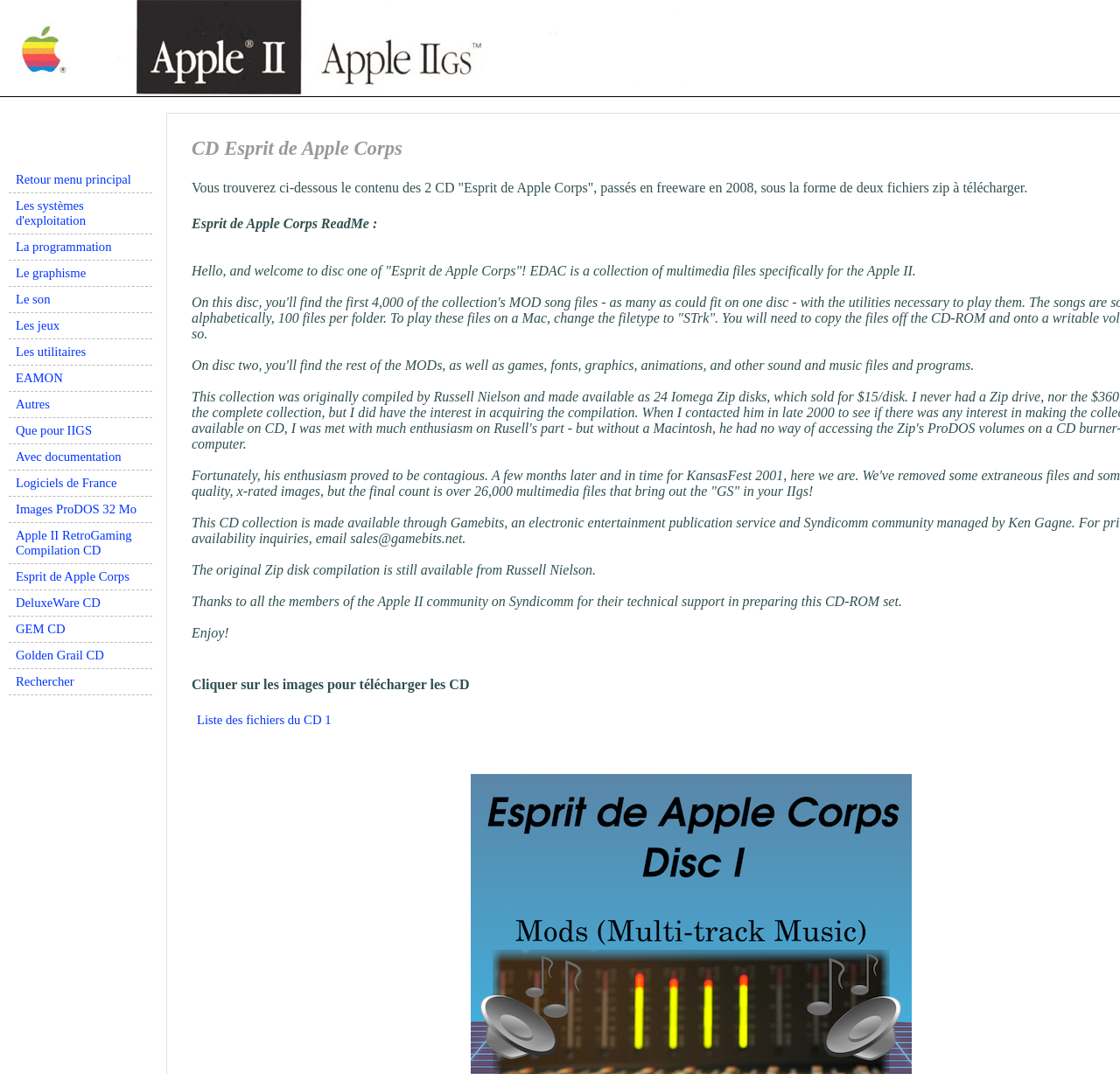Pinpoint the bounding box coordinates of the element that must be clicked to accomplish the following instruction: "Click on the image at the top of the page". The coordinates should be in the format of four float numbers between 0 and 1, i.e., [left, top, right, bottom].

[0.0, 0.0, 0.8, 0.088]